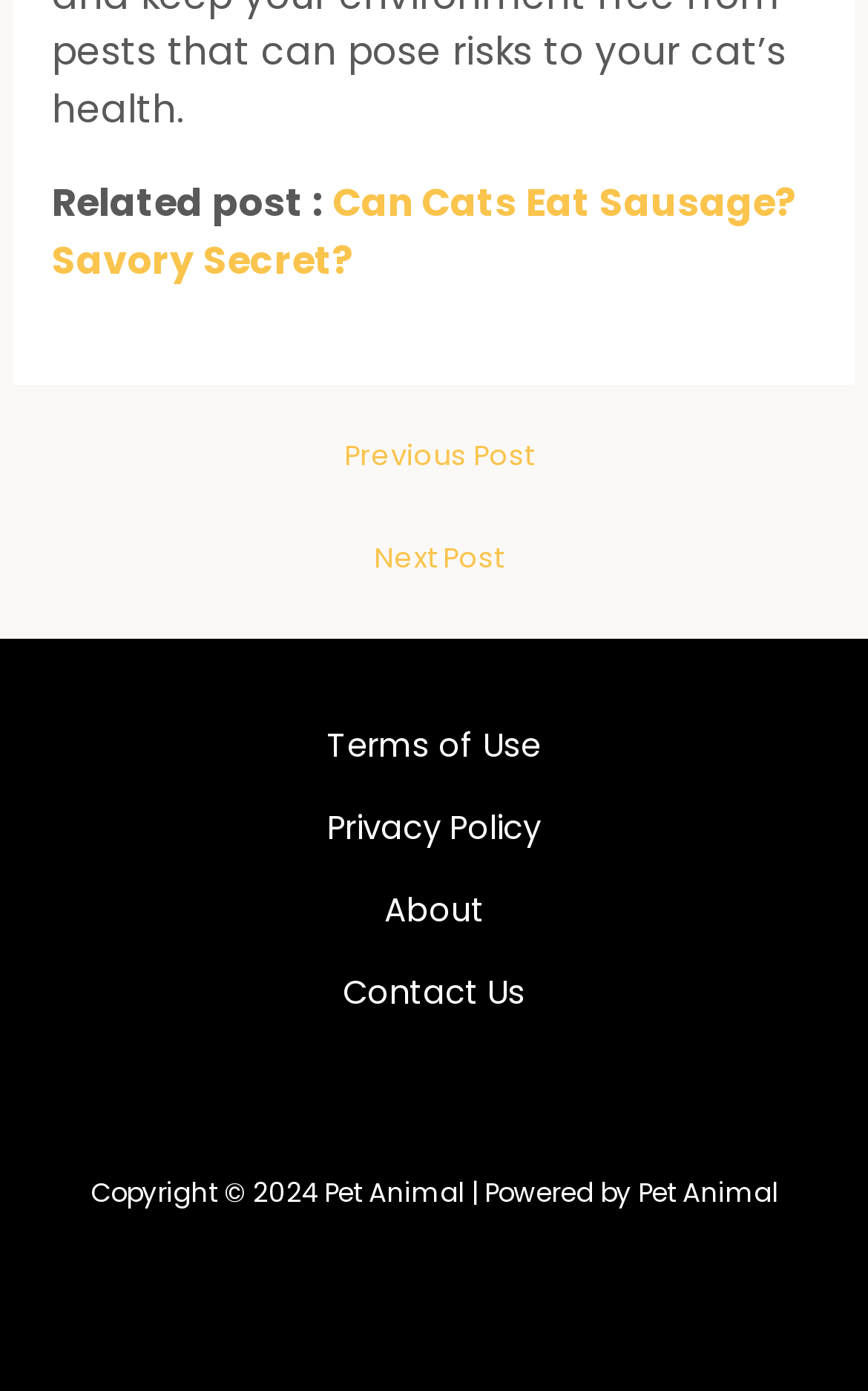Locate the bounding box of the user interface element based on this description: "Privacy Policy".

[0.364, 0.566, 0.636, 0.626]